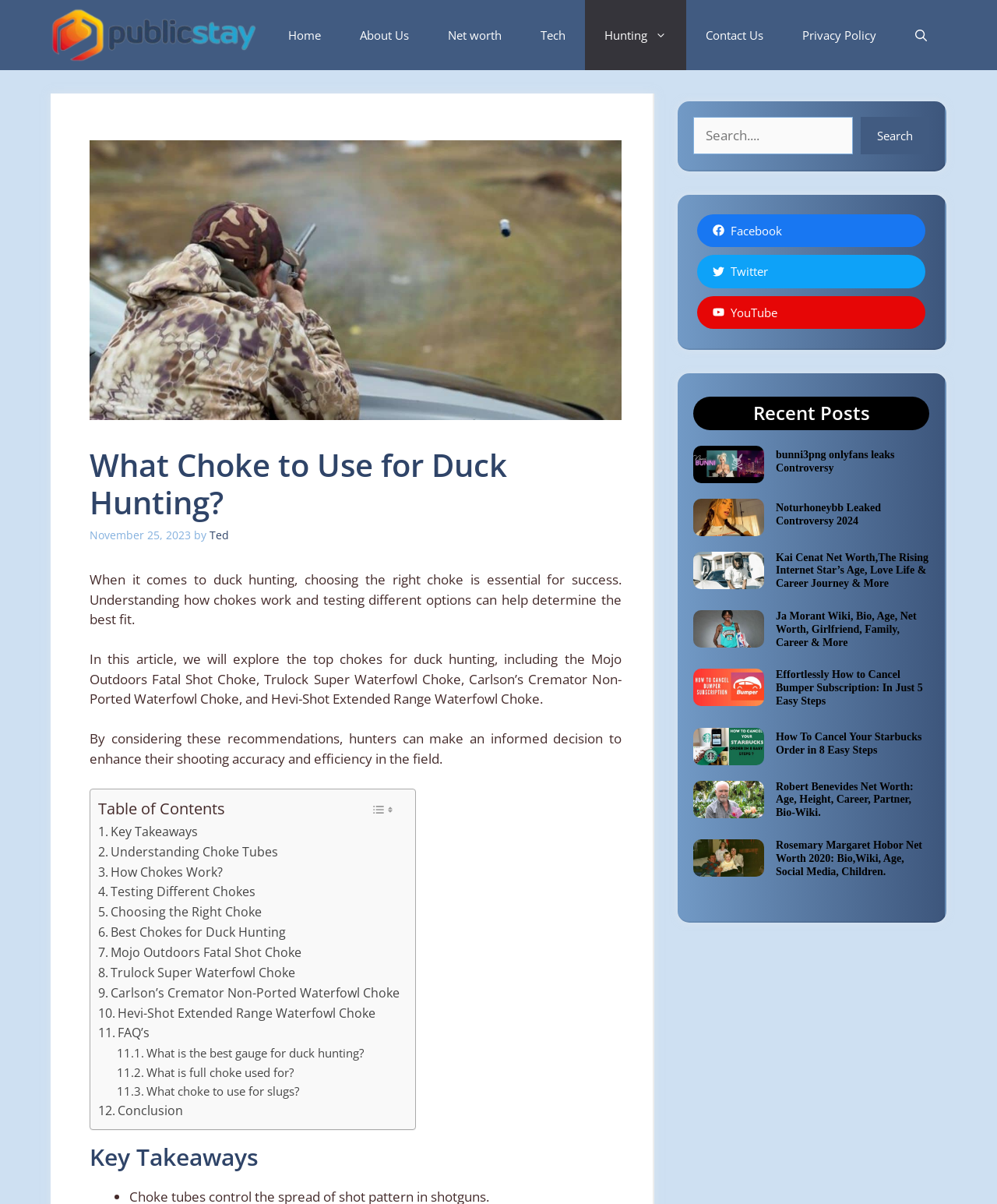What is the author of the article?
Answer the question in a detailed and comprehensive manner.

I found the author of the article, which is 'Ted', mentioned in the text 'by Ted'.